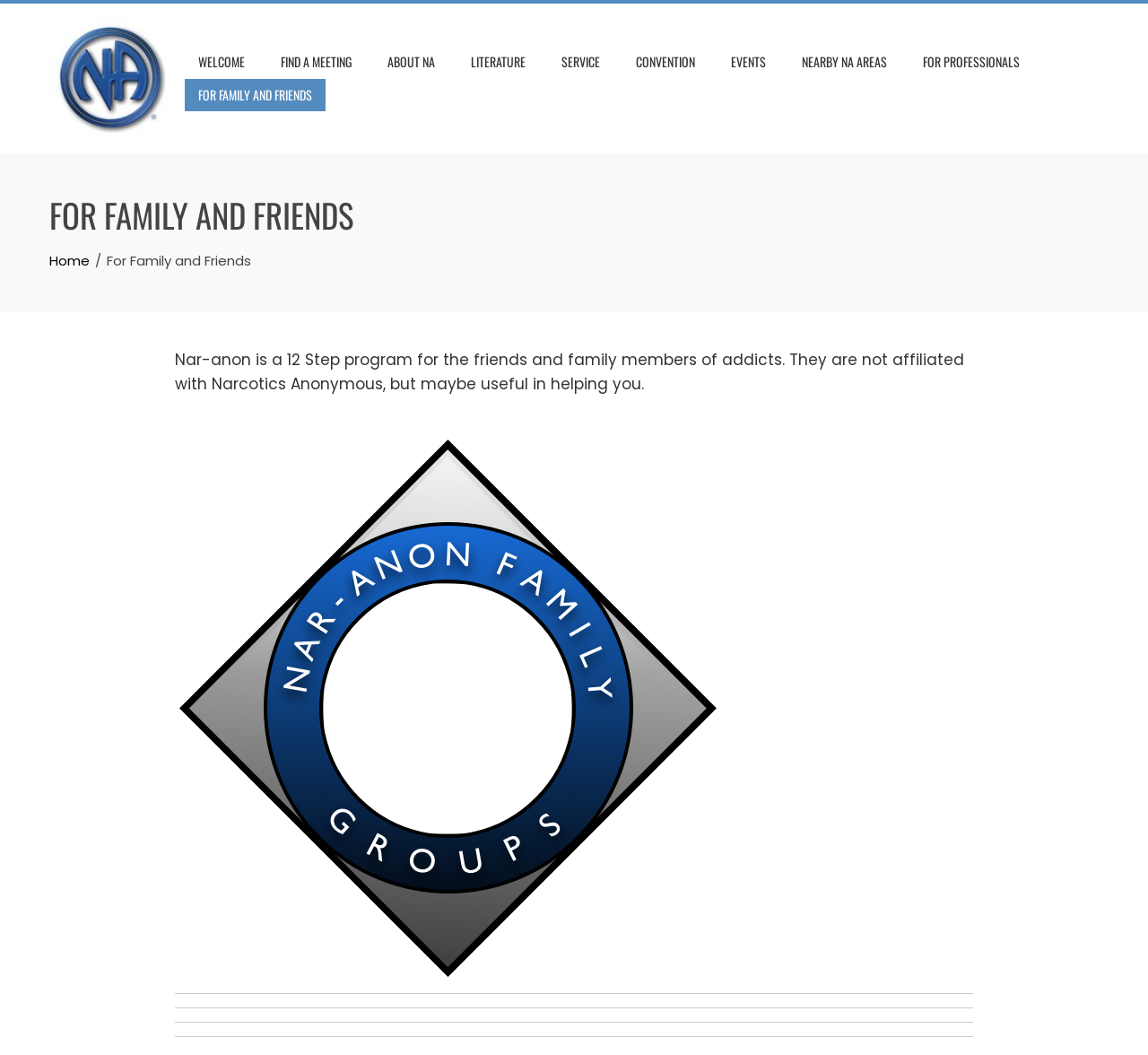Give the bounding box coordinates for the element described by: "Service".

[0.477, 0.044, 0.534, 0.075]